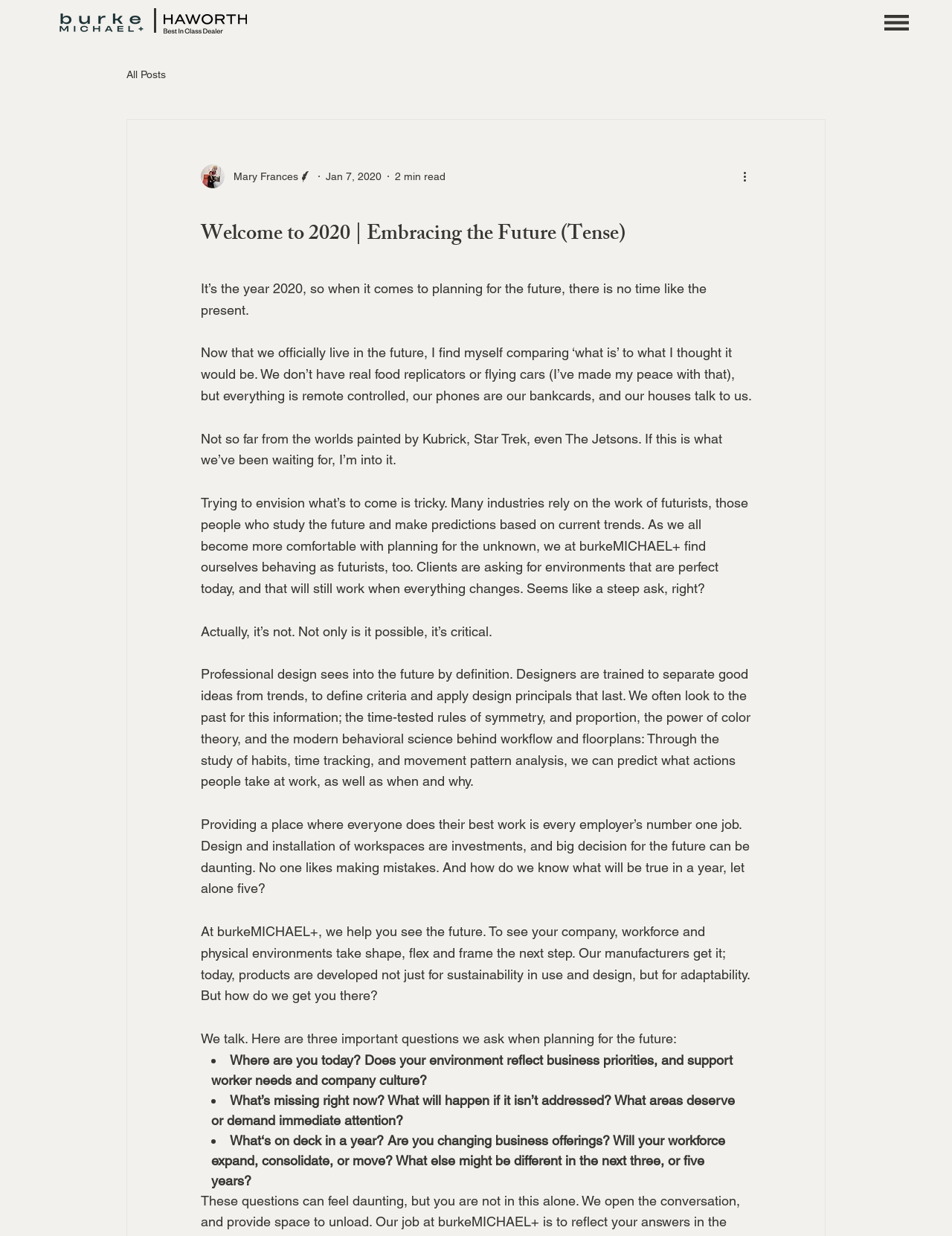Show the bounding box coordinates for the HTML element described as: "aria-label="More actions"".

[0.778, 0.135, 0.797, 0.15]